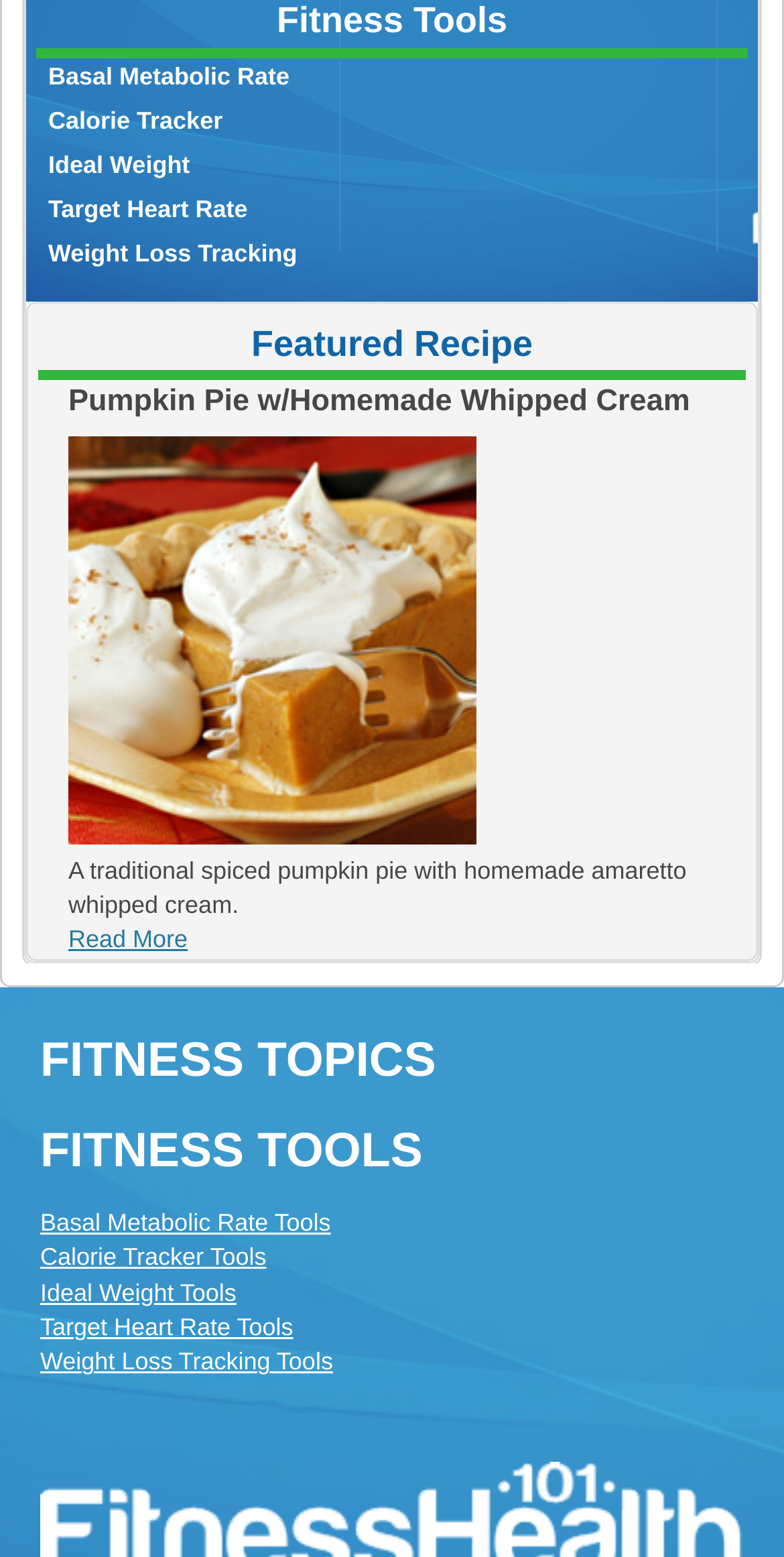Find and provide the bounding box coordinates for the UI element described here: "Ideal Weight". The coordinates should be given as four float numbers between 0 and 1: [left, top, right, bottom].

[0.062, 0.097, 0.242, 0.115]